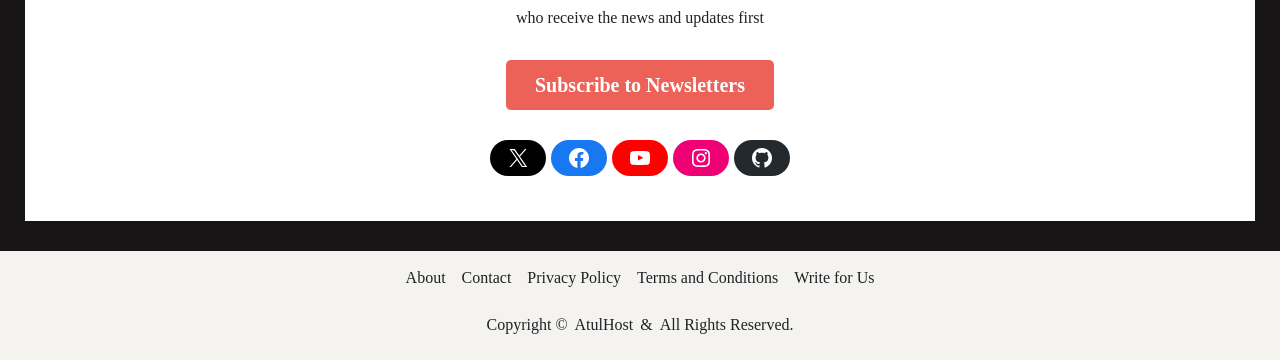Refer to the image and answer the question with as much detail as possible: What is the secondary menu located at?

The secondary menu is located near the bottom of the page, with a bounding box coordinate of [0.02, 0.74, 0.98, 0.807], and contains links to 'About', 'Contact', 'Privacy Policy', 'Terms and Conditions', and 'Write for Us'.